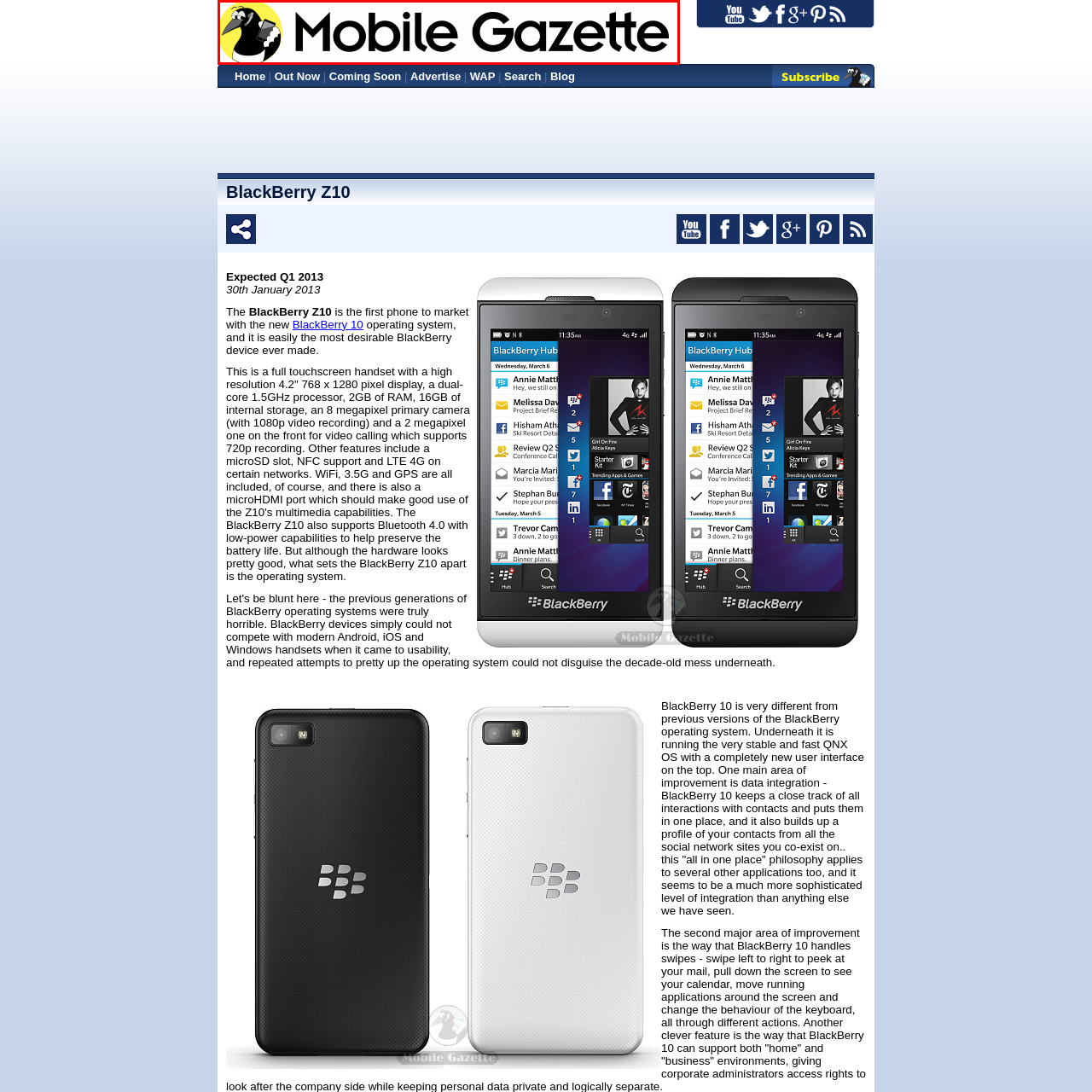Check the picture within the red bounding box and provide a brief answer using one word or phrase: What is the font color of the text 'Mobile Gazette'?

Black